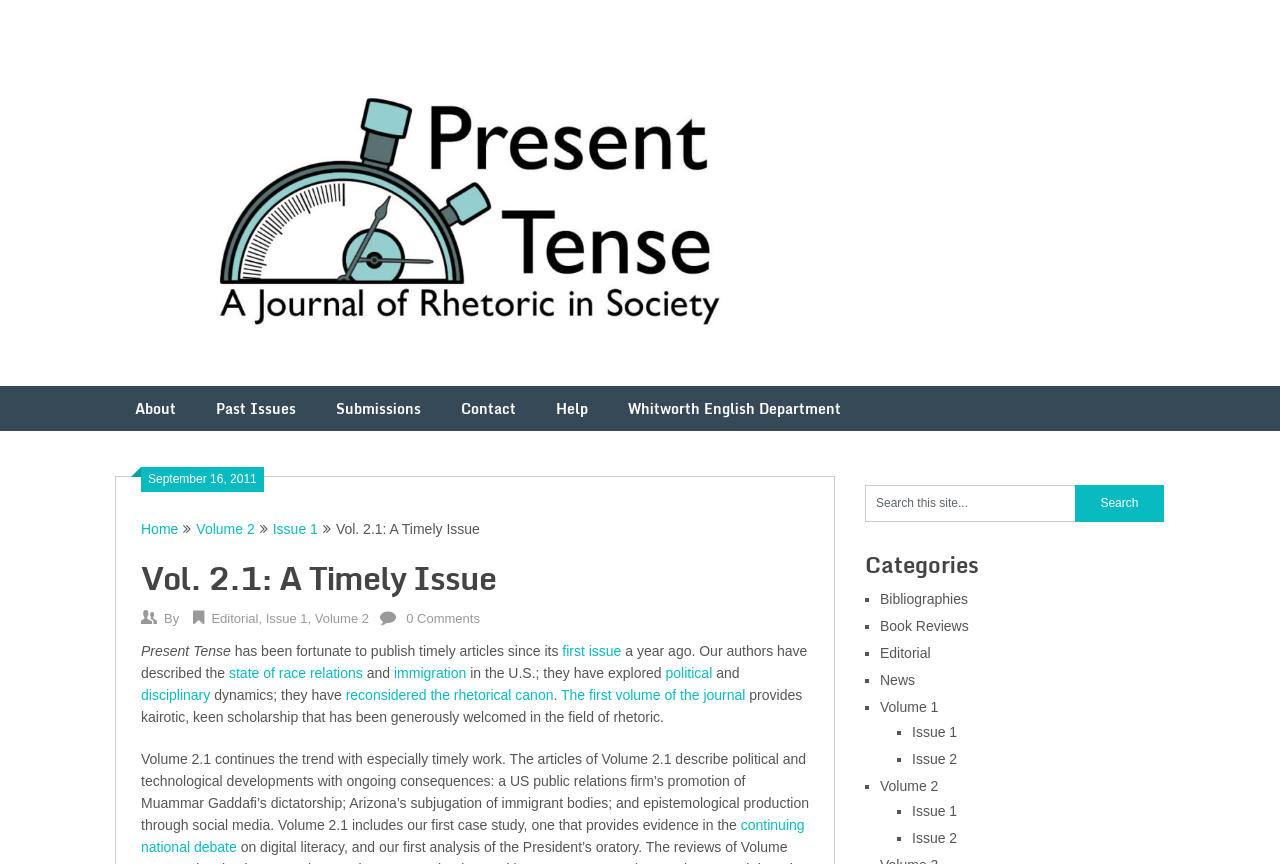What is the title of the current issue?
Please provide a single word or phrase based on the screenshot.

Present Tense